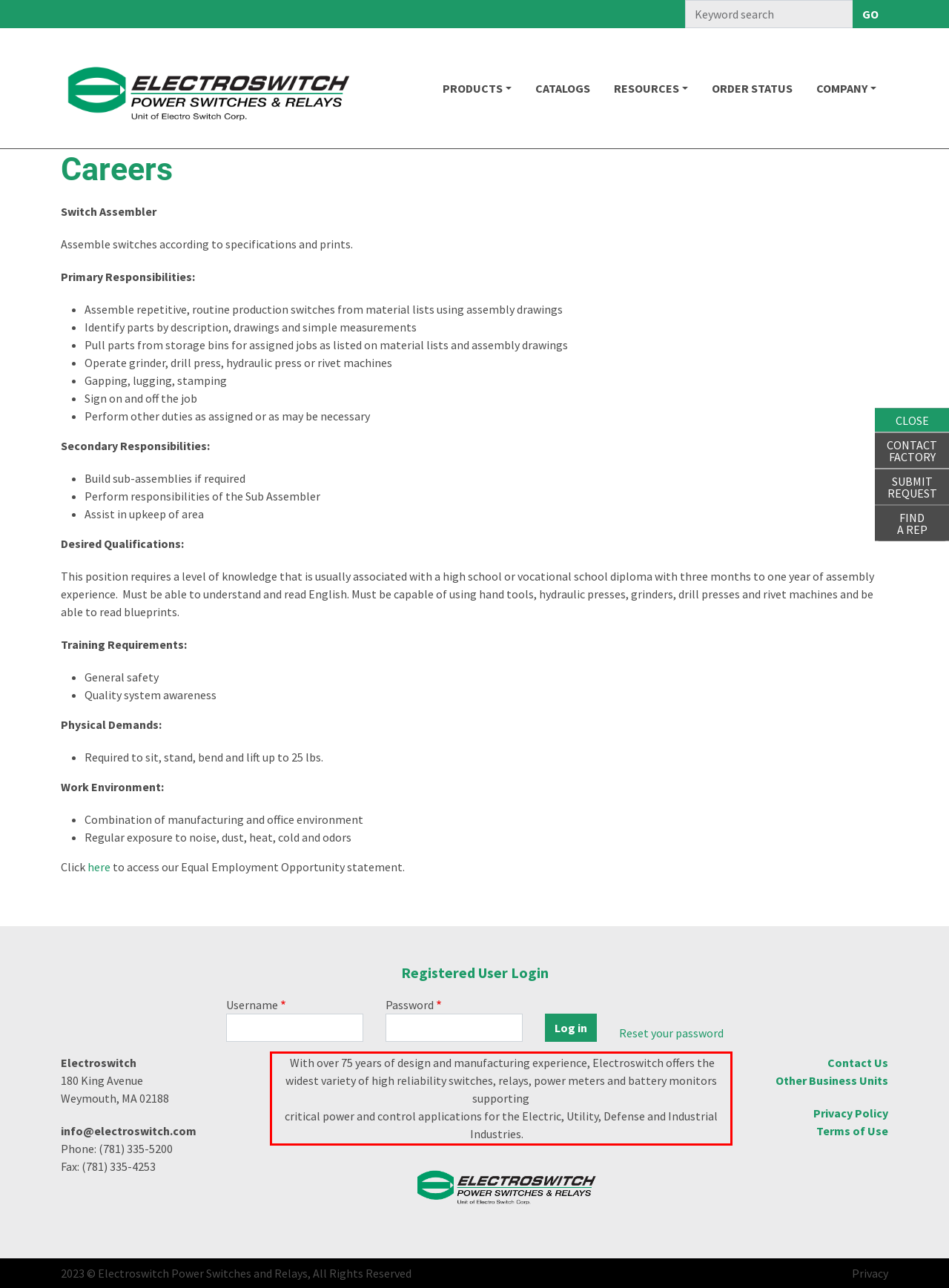Please look at the webpage screenshot and extract the text enclosed by the red bounding box.

With over 75 years of design and manufacturing experience, Electroswitch offers the widest variety of high reliability switches, relays, power meters and battery monitors supporting critical power and control applications for the Electric, Utility, Defense and Industrial Industries.